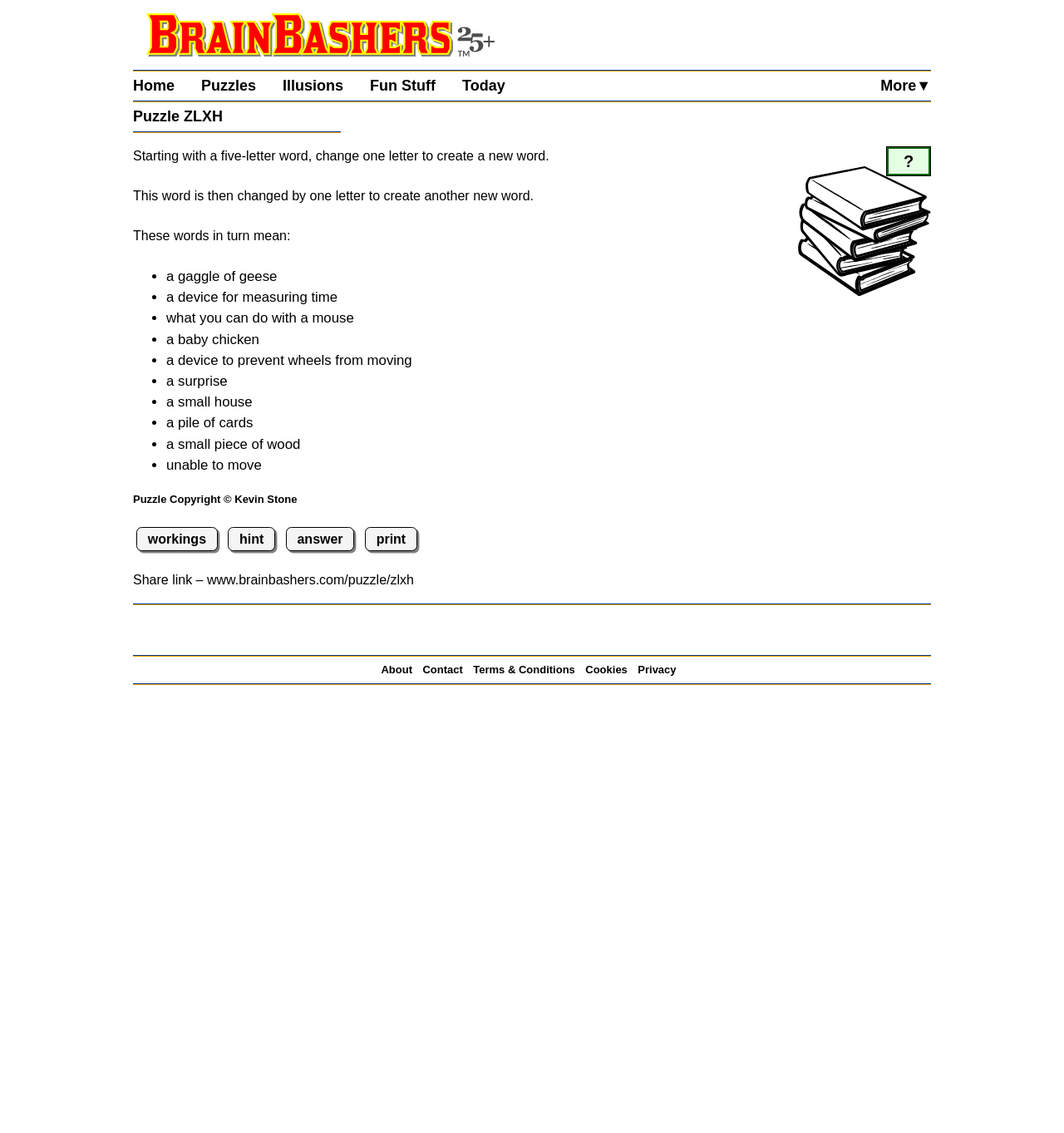What is the purpose of the links 'workings', 'hint', 'answer', and 'print'?
Using the details shown in the screenshot, provide a comprehensive answer to the question.

These links are located below the puzzle description and are likely to provide solutions or hints to the puzzle, allowing users to understand the workings of the puzzle, get a hint, view the answer, or print the puzzle.